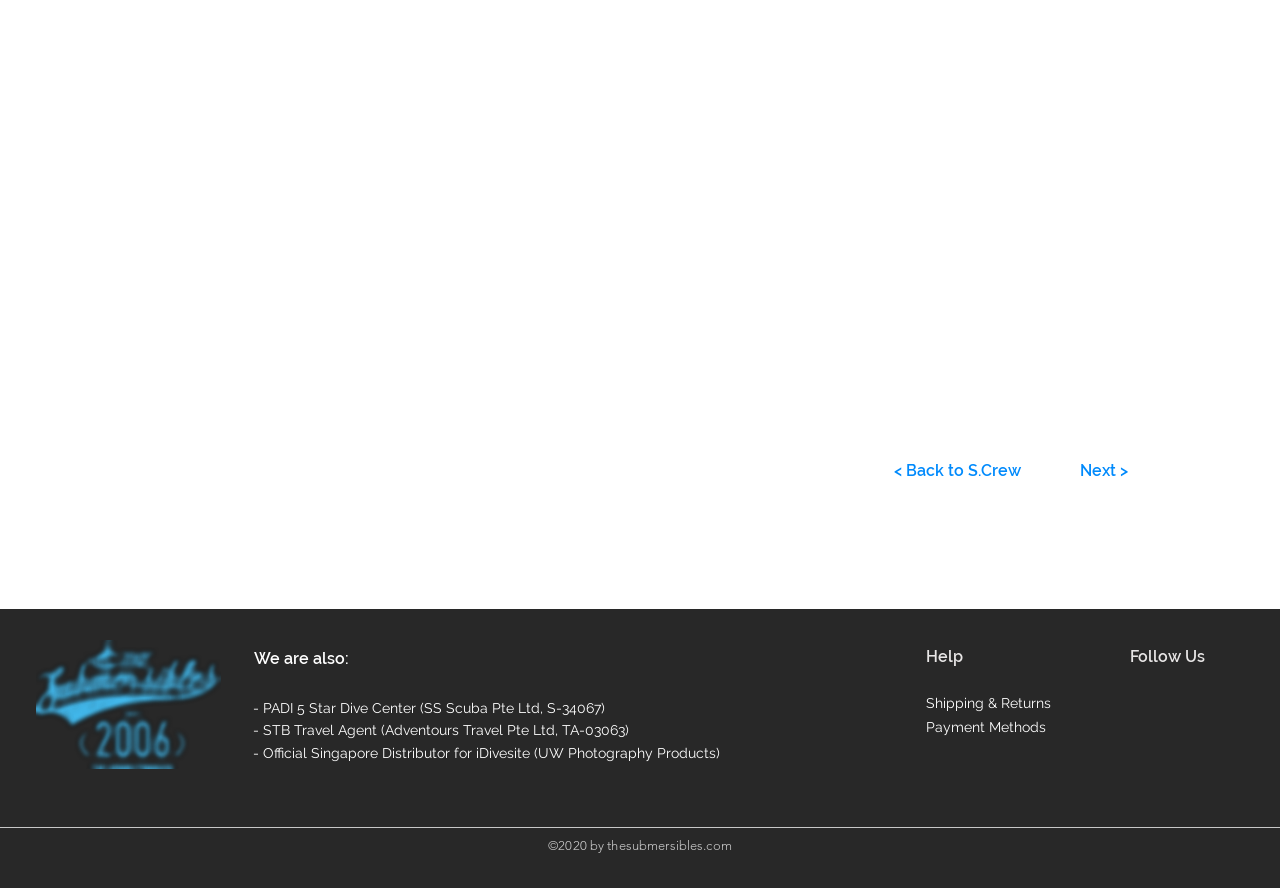What is the logo on the top left?
Please provide a single word or phrase answer based on the image.

wave logo